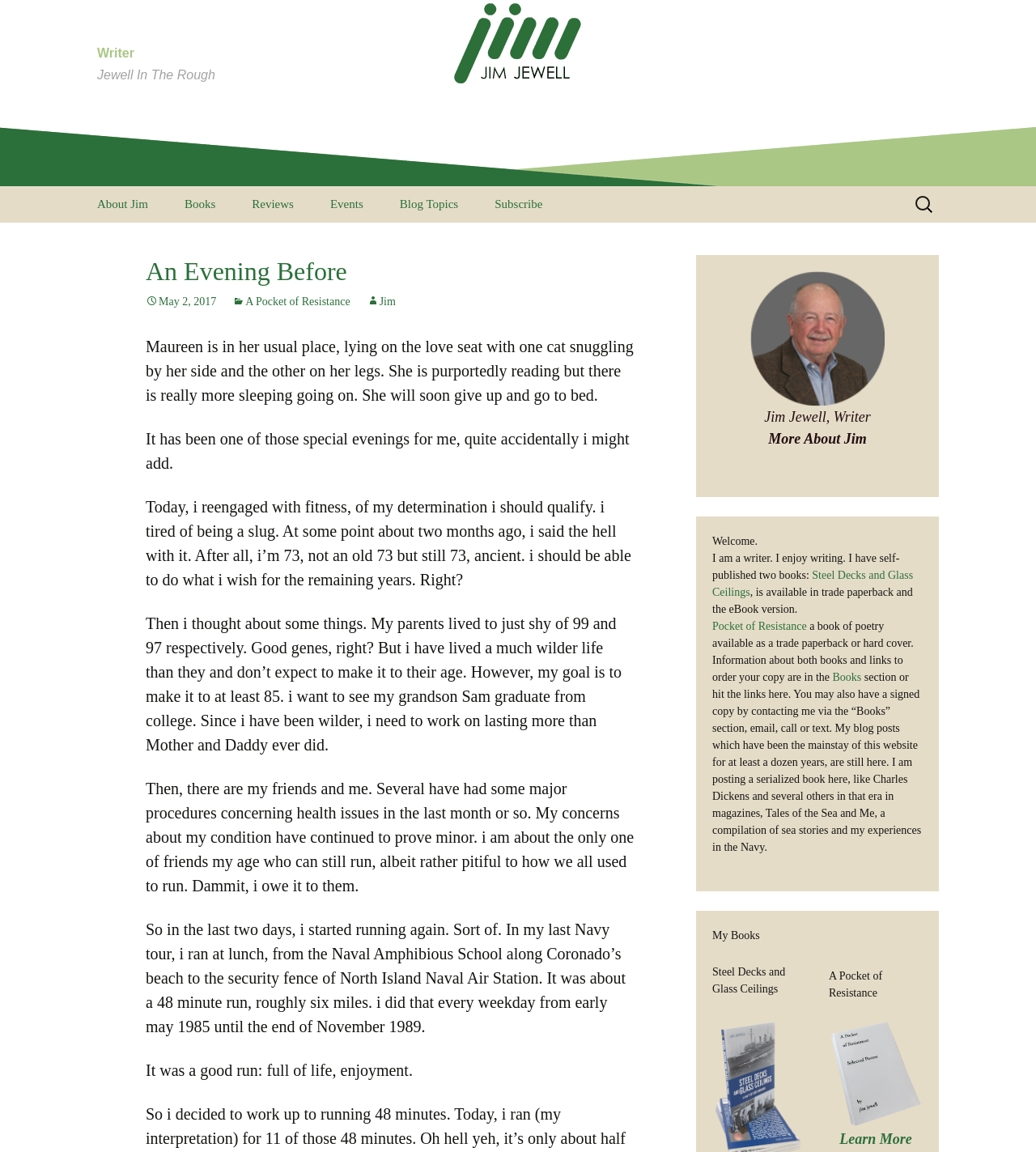Identify the bounding box coordinates of the area that should be clicked in order to complete the given instruction: "Learn more about Jim". The bounding box coordinates should be four float numbers between 0 and 1, i.e., [left, top, right, bottom].

[0.81, 0.982, 0.88, 0.996]